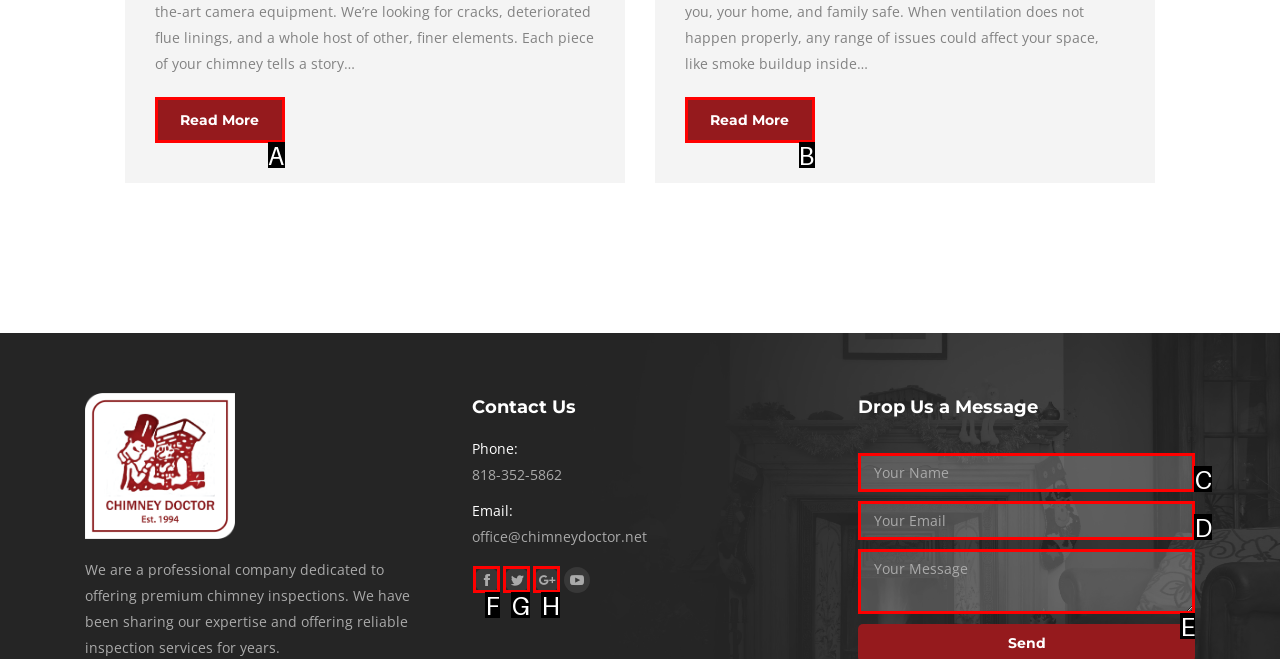Match the HTML element to the description: Read More. Respond with the letter of the correct option directly.

A